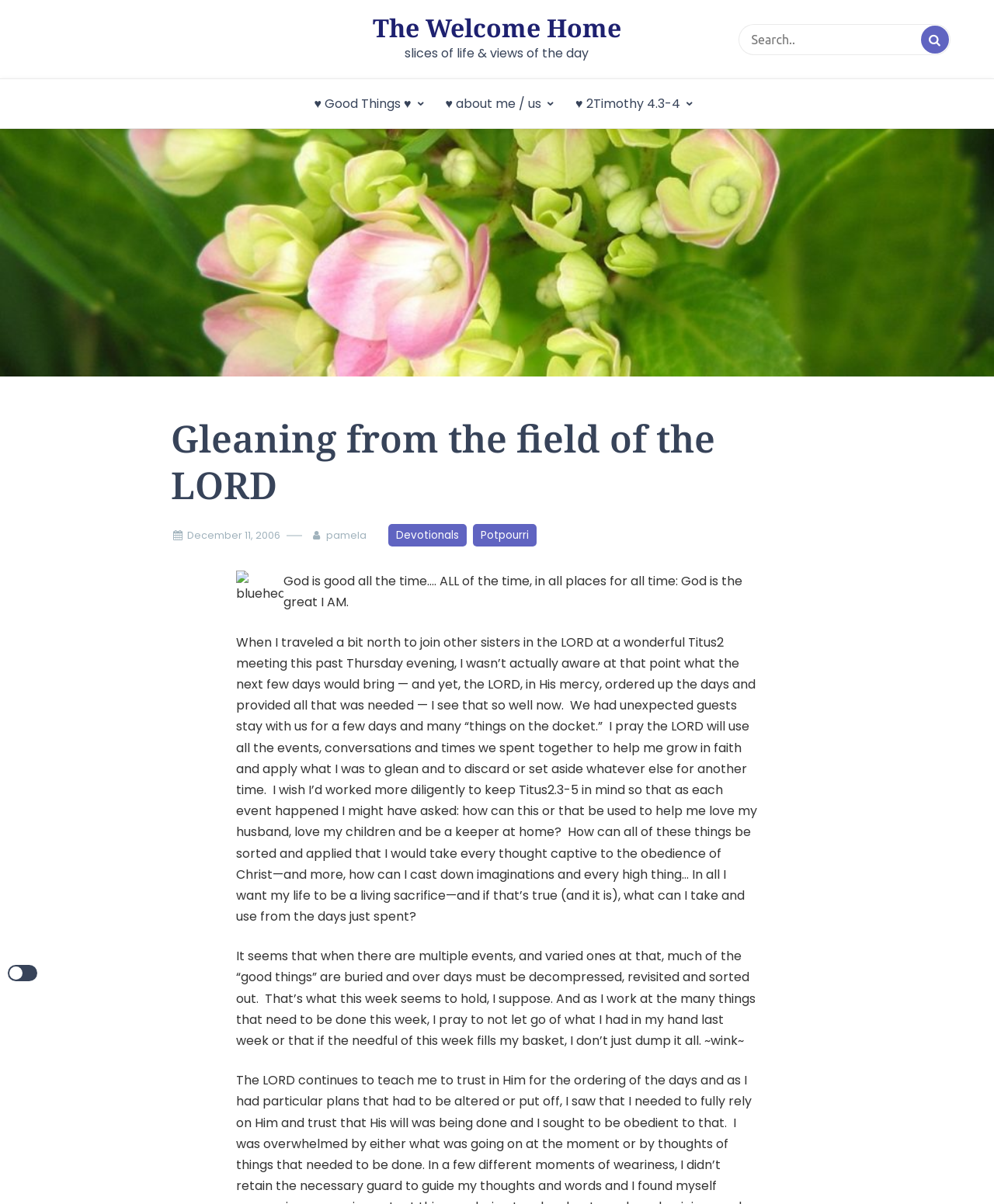Provide an in-depth description of the elements and layout of the webpage.

The webpage is a personal blog titled "Gleaning from the field of the LORD – The Welcome Home". At the top, there is a link to the blog's title, followed by a subtitle "slices of life & views of the day". On the right side, there is a search box with a magnifying glass icon and a button.

Below the title, there are three links with heart icons, labeled "Good Things", "about me / us", and "2Timothy 4.3-4". These links are positioned horizontally, with "Good Things" on the left and "2Timothy 4.3-4" on the right.

Underneath these links, there is a large image that spans the entire width of the page. Below the image, there is a heading "Gleaning from the field of the LORD" in a larger font size.

On the left side, there are four links: "December 11, 2006", "pamela", "Devotionals", and "Potpourri". These links are stacked vertically, with "December 11, 2006" at the top and "Potpourri" at the bottom.

To the right of these links, there is a section with a blue heart image and two blocks of text. The first block of text is a quote about God's goodness, and the second block is a personal reflection on the author's experiences and thoughts. The text is written in a conversational tone and includes personal anecdotes and biblical references.

Overall, the webpage has a personal and reflective tone, with a mix of links, images, and text that suggest a blog focused on personal devotions and reflections.